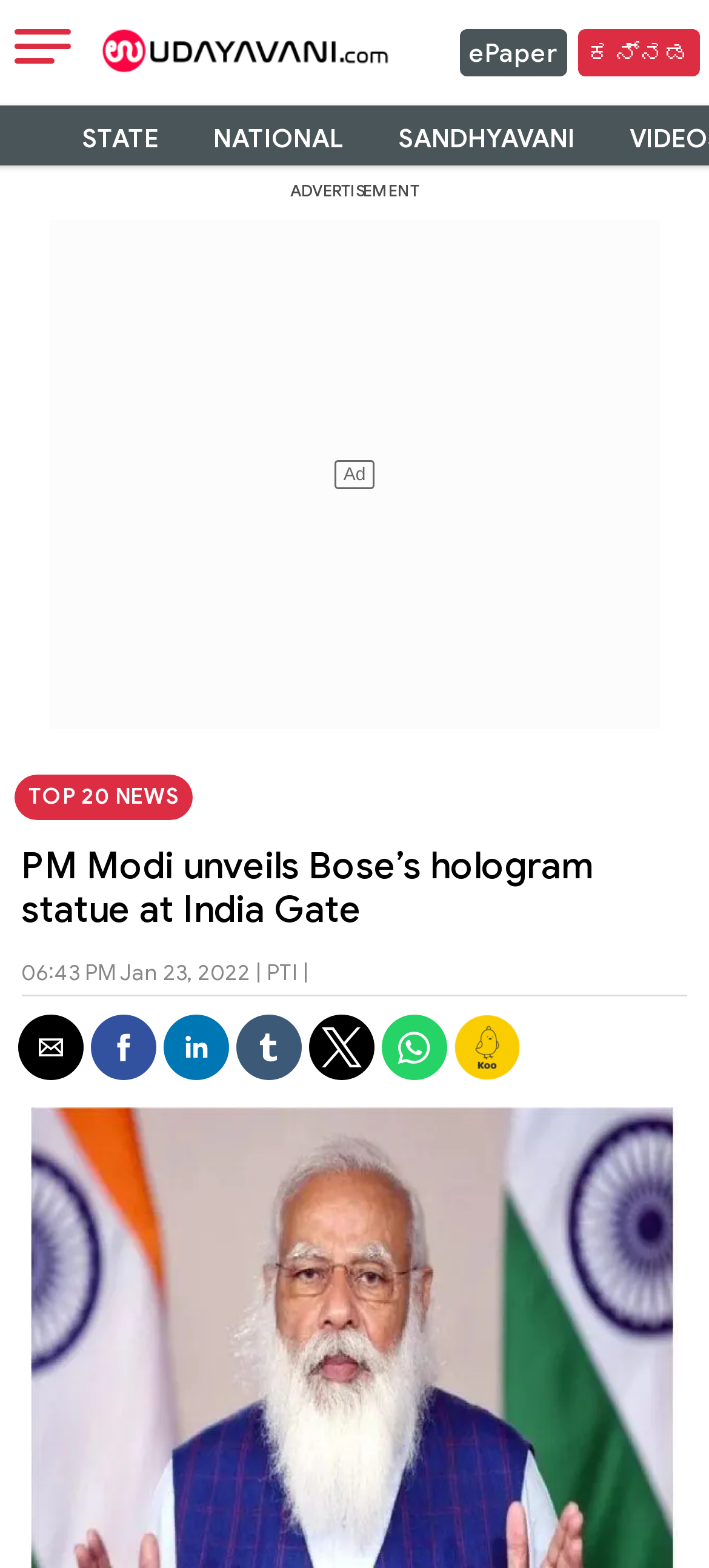What is the name of the freedom fighter being honored? Based on the screenshot, please respond with a single word or phrase.

Netaji Subhas Chandra Bose